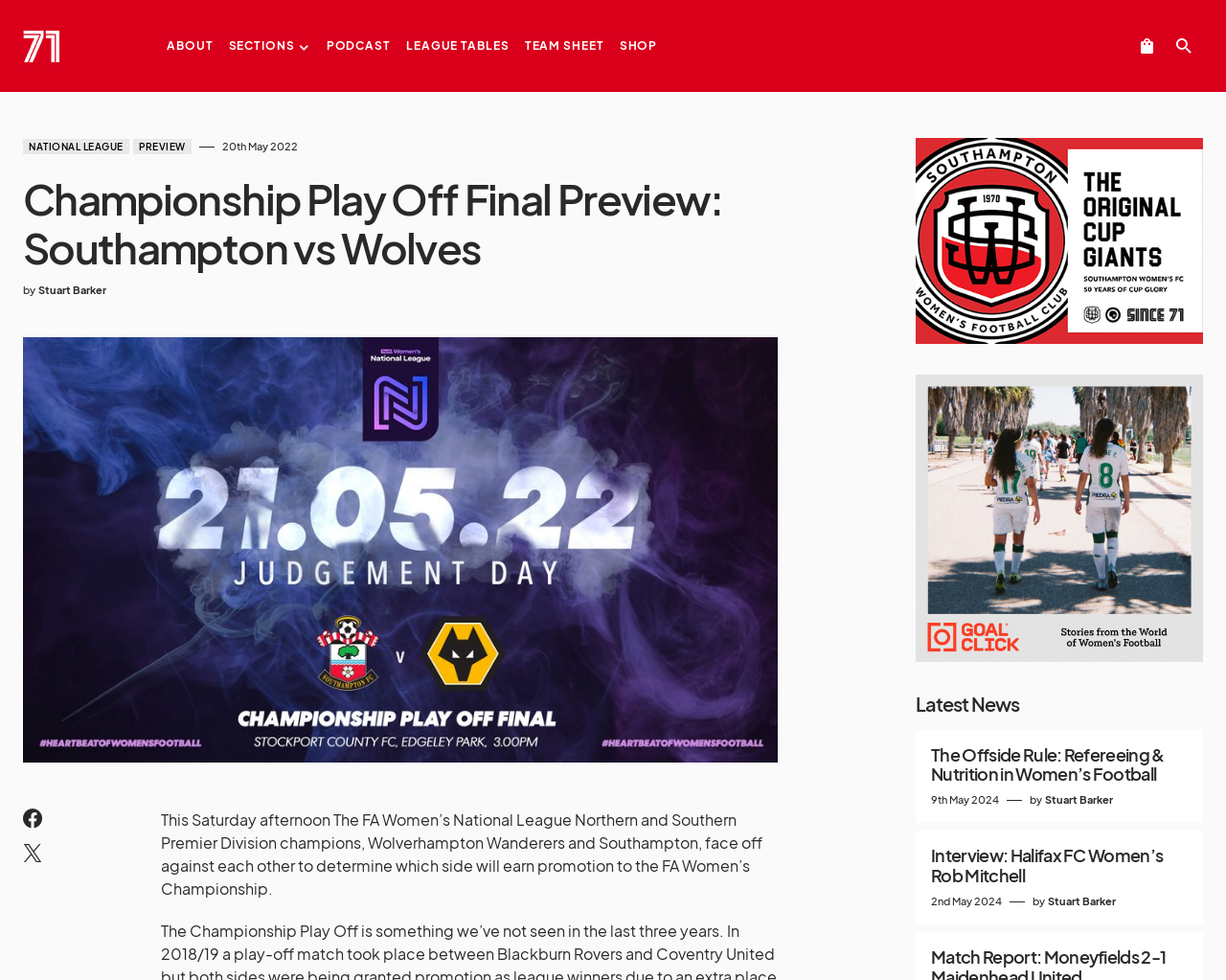Illustrate the webpage's structure and main components comprehensively.

The webpage is about a sports news website, specifically focused on women's football. At the top left, there is a logo and a link to the website's homepage, "Since 71". Next to it, there are several navigation links, including "ABOUT", "SECTIONS", "PODCAST", "LEAGUE TABLES", "TEAM SHEET", and "SHOP", which are aligned horizontally.

On the right side of the top section, there are two icons, a search button and a button with three horizontal lines. Below the top section, there is a secondary navigation menu with links to "NATIONAL LEAGUE" and "PREVIEW".

The main content of the webpage is a preview article about the Championship Play Off Final between Southampton and Wolves, which is scheduled to take place on May 20th, 2022. The article title is "Championship Play Off Final Preview: Southampton vs Wolves" and is written by Stuart Barker. Below the title, there is a figure, likely an image related to the article.

The article itself is a brief summary of the upcoming match, stating that the two teams will face off to determine which side will earn promotion to the FA Women's Championship. Below the article, there are three figures, likely images, with links to other articles or content.

On the right side of the page, there is a section titled "Latest News", which features two article previews. The first article is titled "The Offside Rule: Refereeing & Nutrition in Women's Football" and is written by Stuart Barker, dated May 9th, 2024. The second article is titled "Interview: Halifax FC Women's Rob Mitchell" and is also written by Stuart Barker, dated May 2nd, 2024.